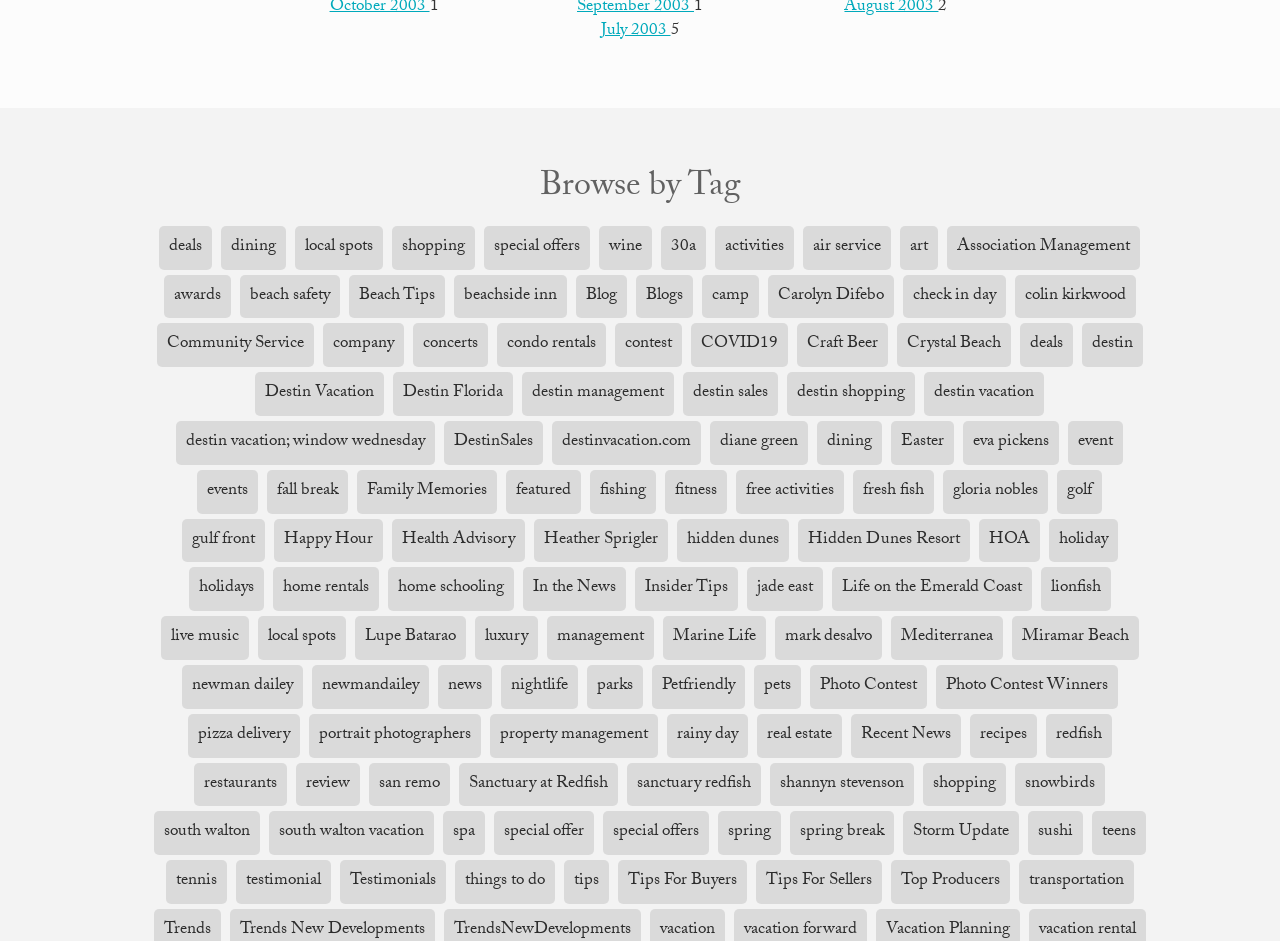Locate the bounding box coordinates of the area you need to click to fulfill this instruction: 'Click on deals'. The coordinates must be in the form of four float numbers ranging from 0 to 1: [left, top, right, bottom].

[0.124, 0.24, 0.166, 0.286]